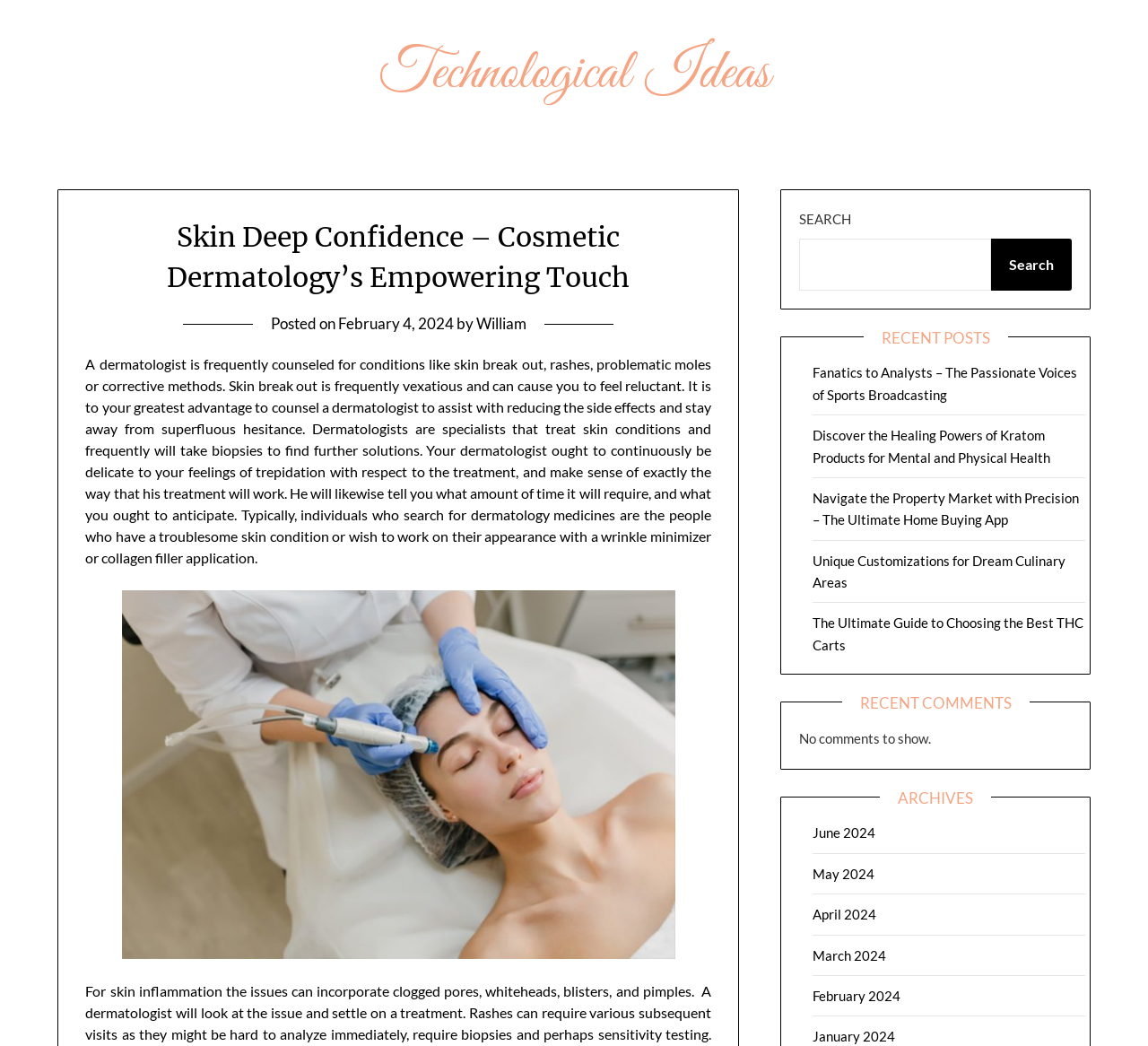Please determine the bounding box coordinates of the element's region to click in order to carry out the following instruction: "Read the recent post 'Fanatics to Analysts – The Passionate Voices of Sports Broadcasting'". The coordinates should be four float numbers between 0 and 1, i.e., [left, top, right, bottom].

[0.708, 0.349, 0.939, 0.385]